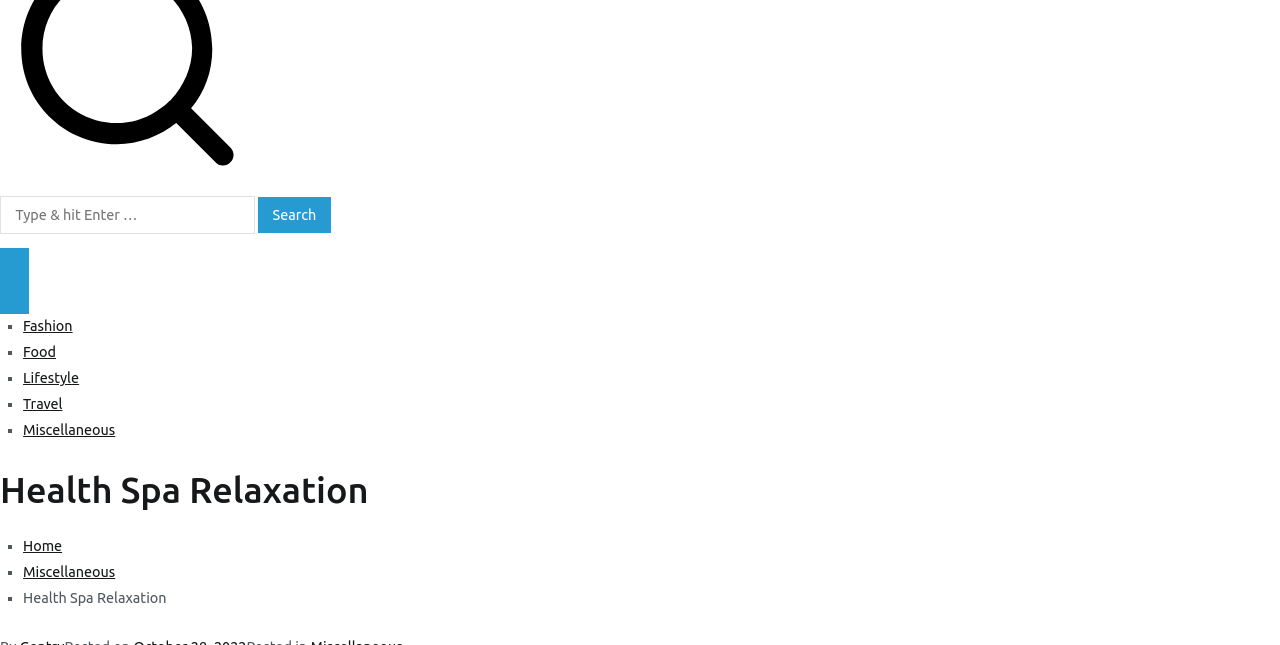Provide the bounding box coordinates for the area that should be clicked to complete the instruction: "Close the current window".

[0.0, 0.416, 0.022, 0.487]